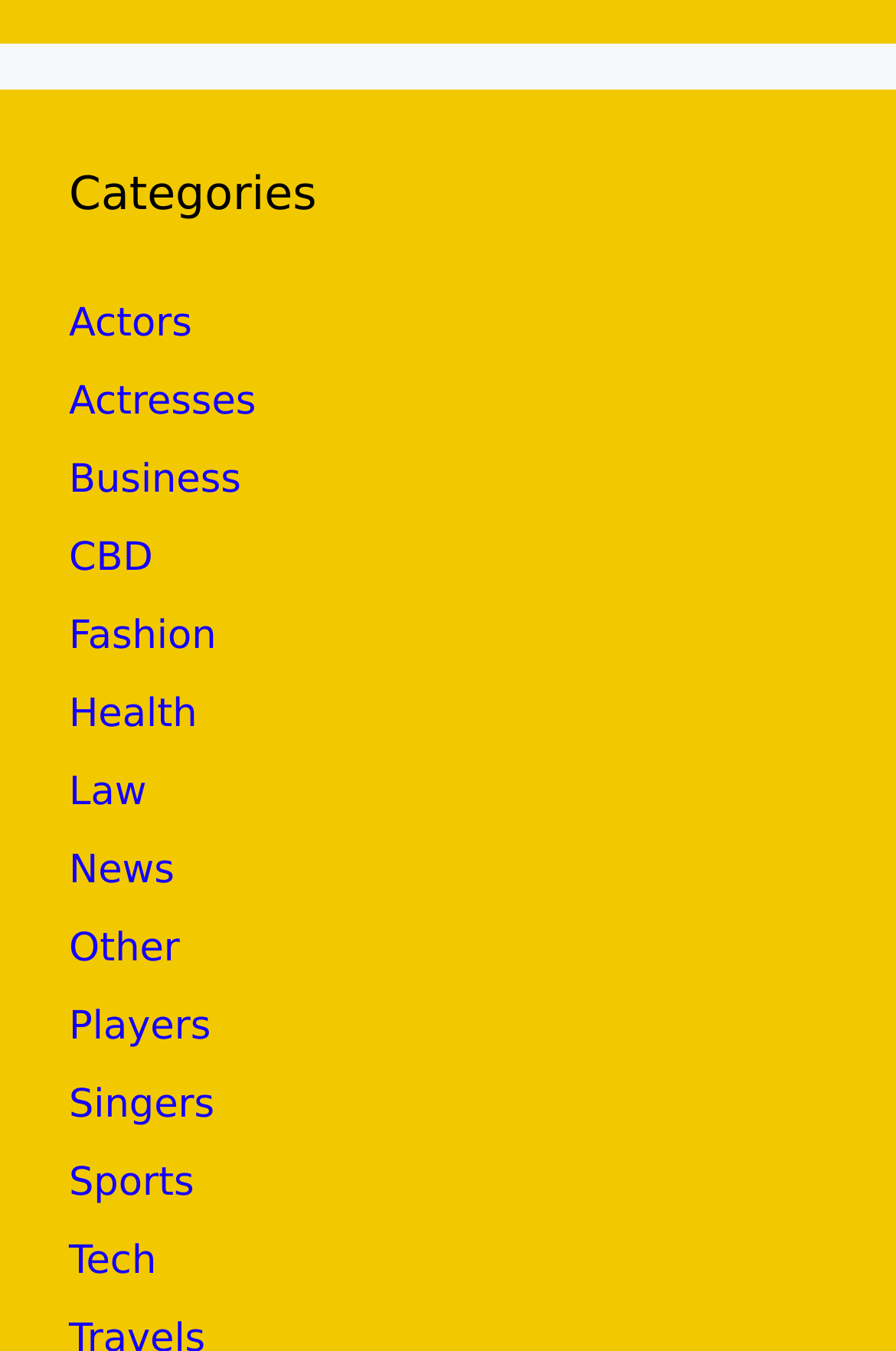How many categories are listed?
Refer to the screenshot and deliver a thorough answer to the question presented.

I counted the number of links under the 'Categories' heading, and there are 17 links, each representing a category.